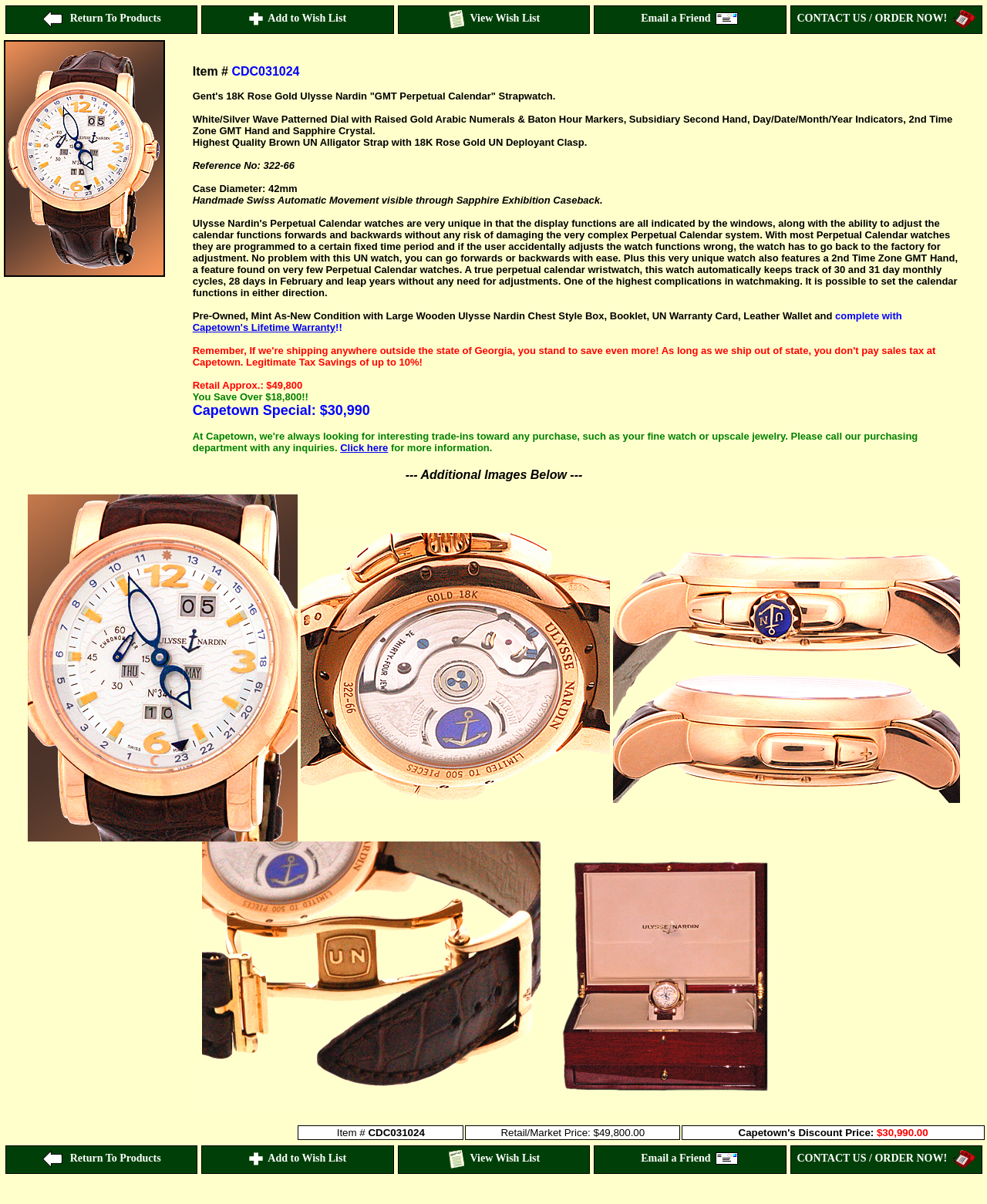What is the case diameter of the watch?
Refer to the image and provide a one-word or short phrase answer.

42mm